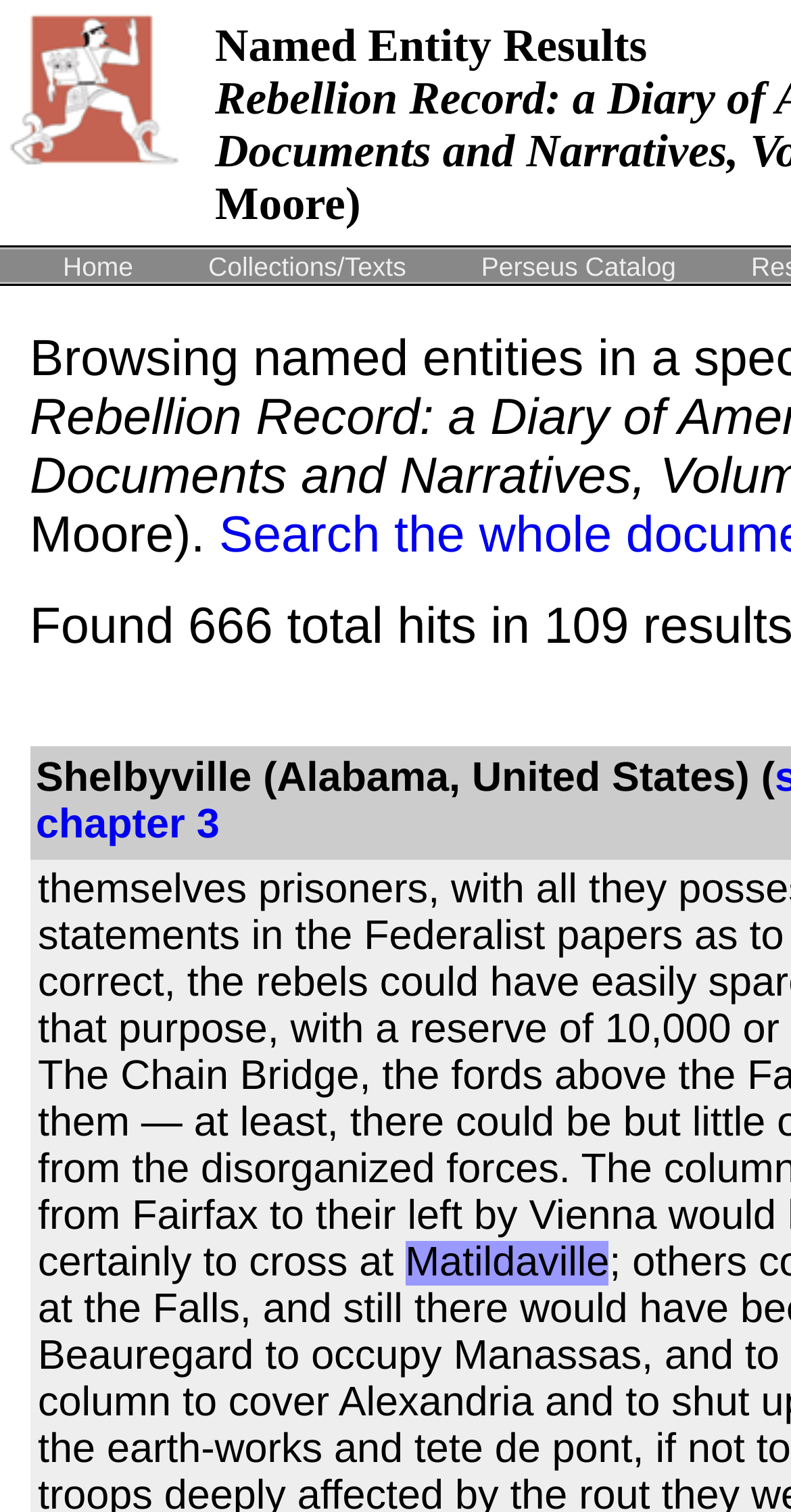What is the chapter number linked below?
Please analyze the image and answer the question with as much detail as possible.

I found the answer by looking at the link element with the bounding box coordinates [0.045, 0.531, 0.277, 0.561], which contains the text 'chapter 3'.